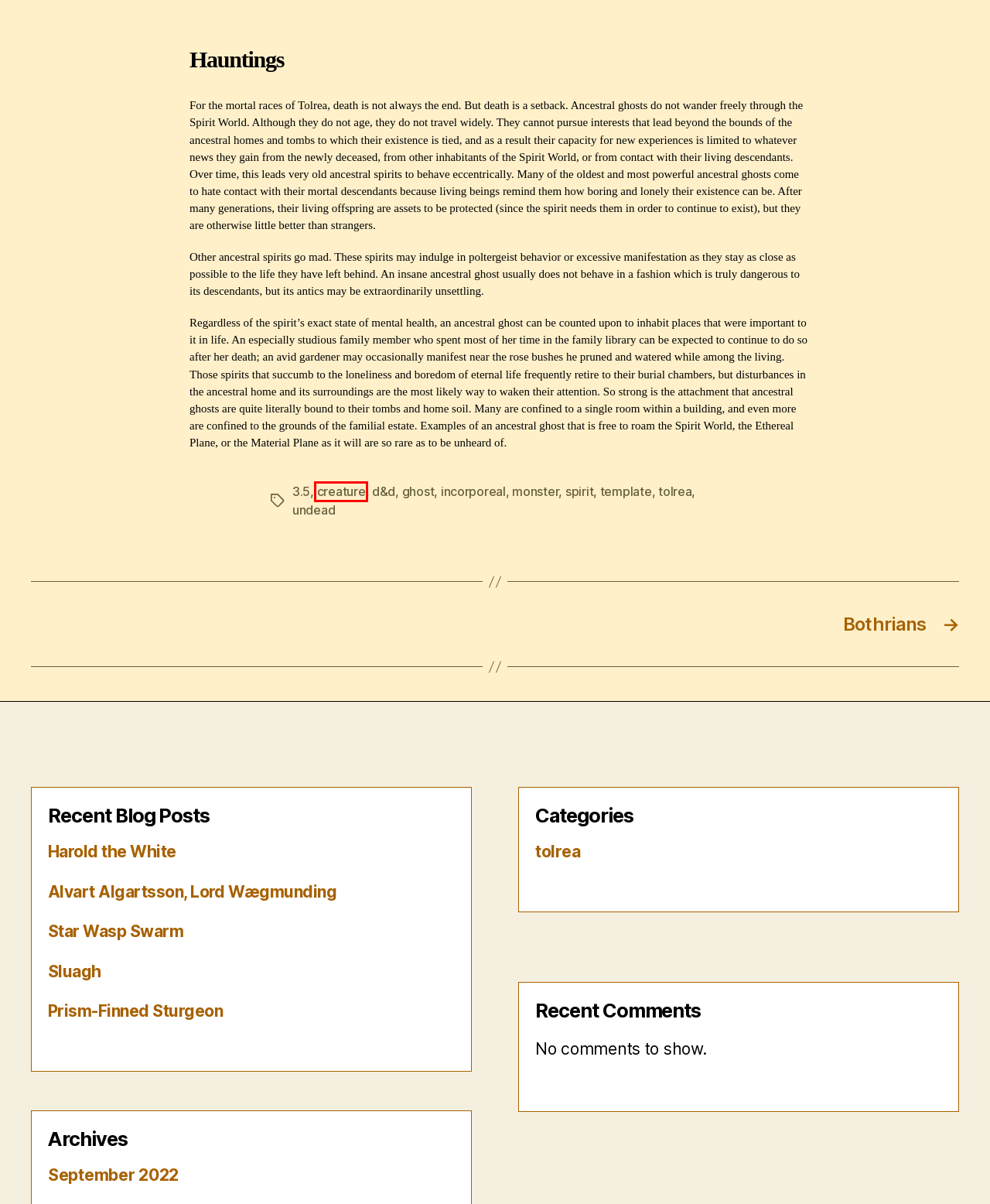You have a screenshot of a webpage with a red bounding box around an element. Identify the webpage description that best fits the new page that appears after clicking the selected element in the red bounding box. Here are the candidates:
A. Sluagh – The Dungeons and Dragons Archive
B. Alvart Algartsson, Lord Wægmunding – The Dungeons and Dragons Archive
C. incorporeal – The Dungeons and Dragons Archive
D. 3.5 – The Dungeons and Dragons Archive
E. creature – The Dungeons and Dragons Archive
F. Harold the White – The Dungeons and Dragons Archive
G. Star Wasp Swarm – The Dungeons and Dragons Archive
H. template – The Dungeons and Dragons Archive

E